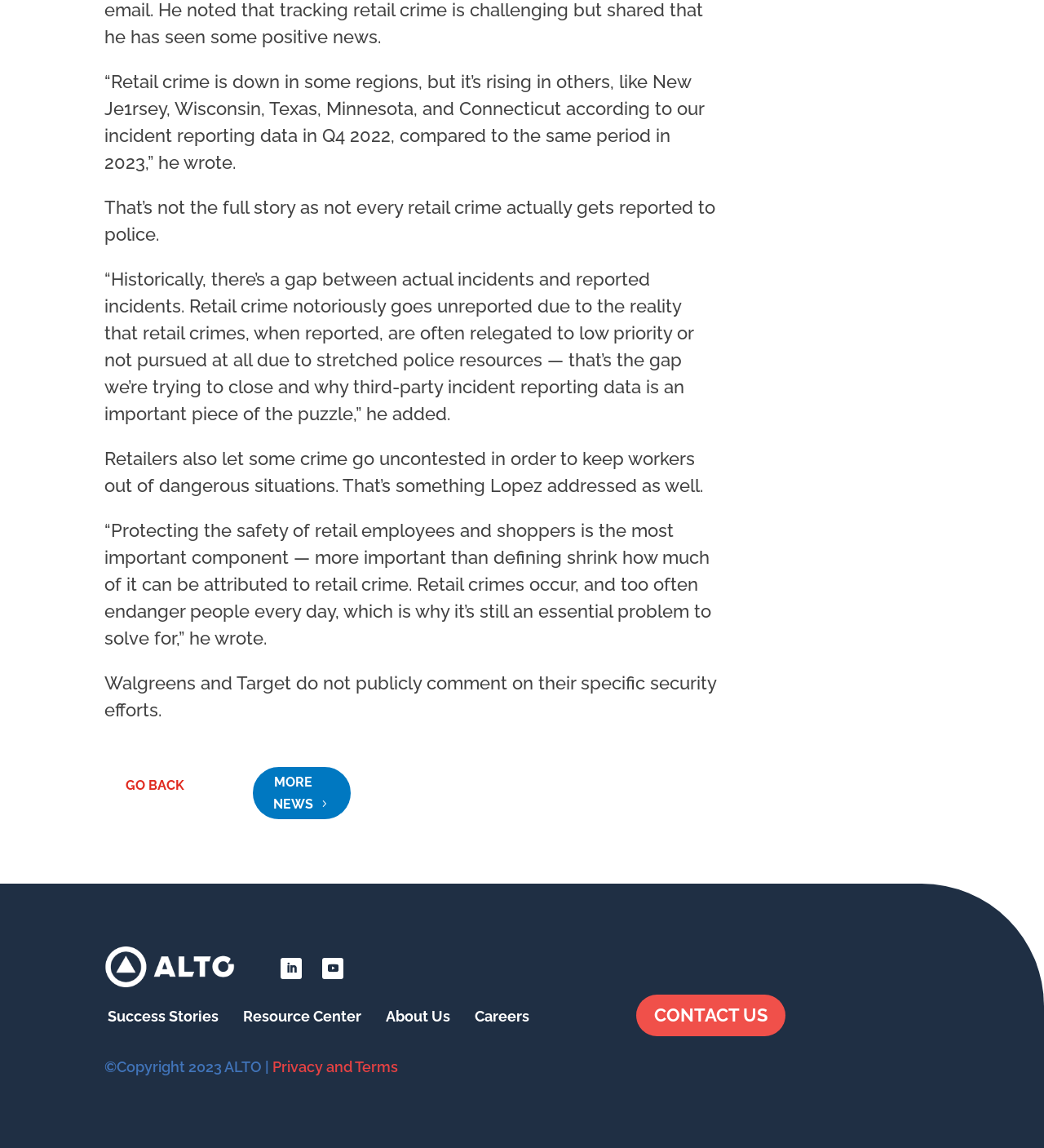Please find the bounding box coordinates of the element that must be clicked to perform the given instruction: "Go to the page of Amsterdam Schiphol - Approach charts". The coordinates should be four float numbers from 0 to 1, i.e., [left, top, right, bottom].

None